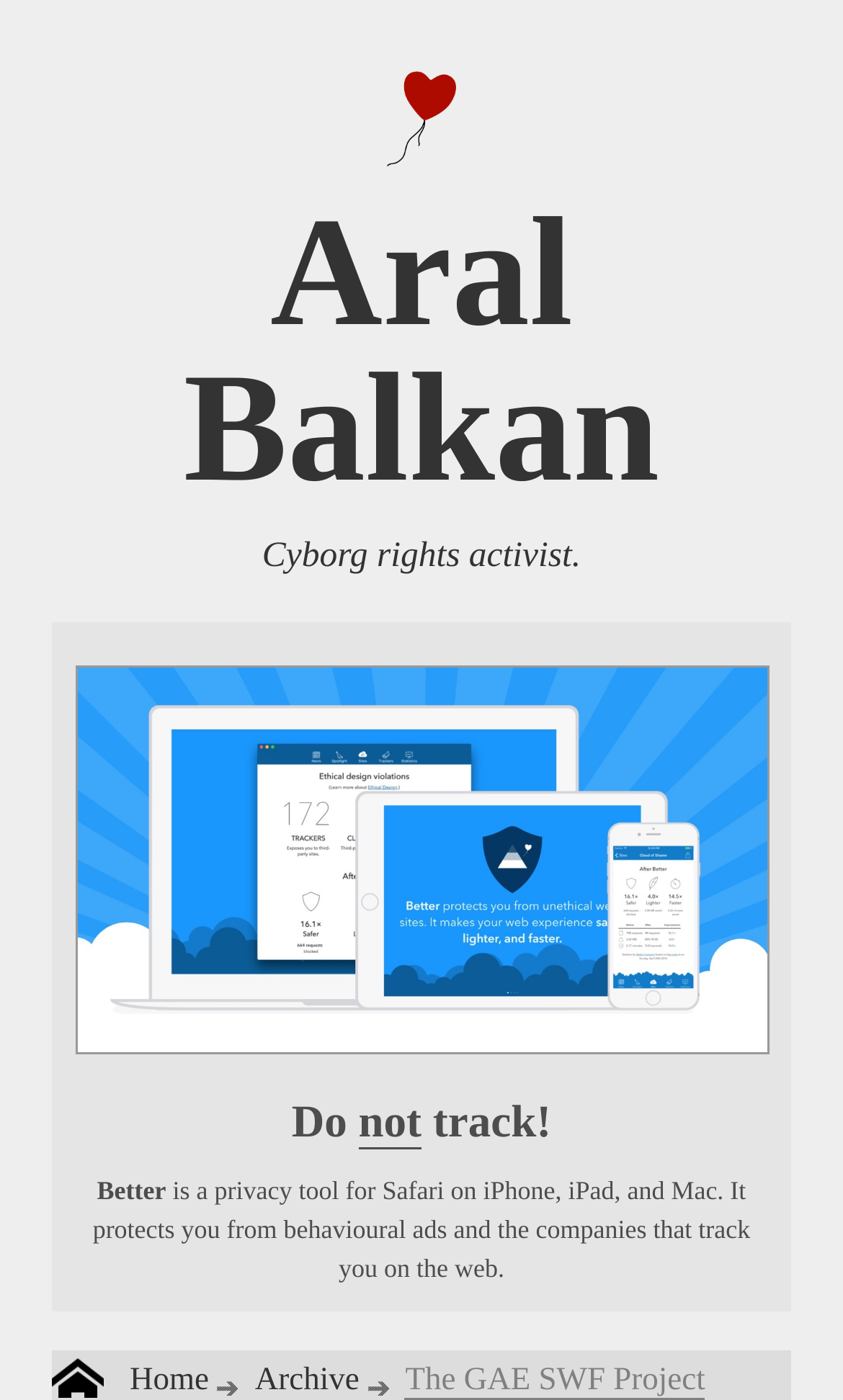Use a single word or phrase to answer the question:
How many links are there in the top section of the webpage?

3